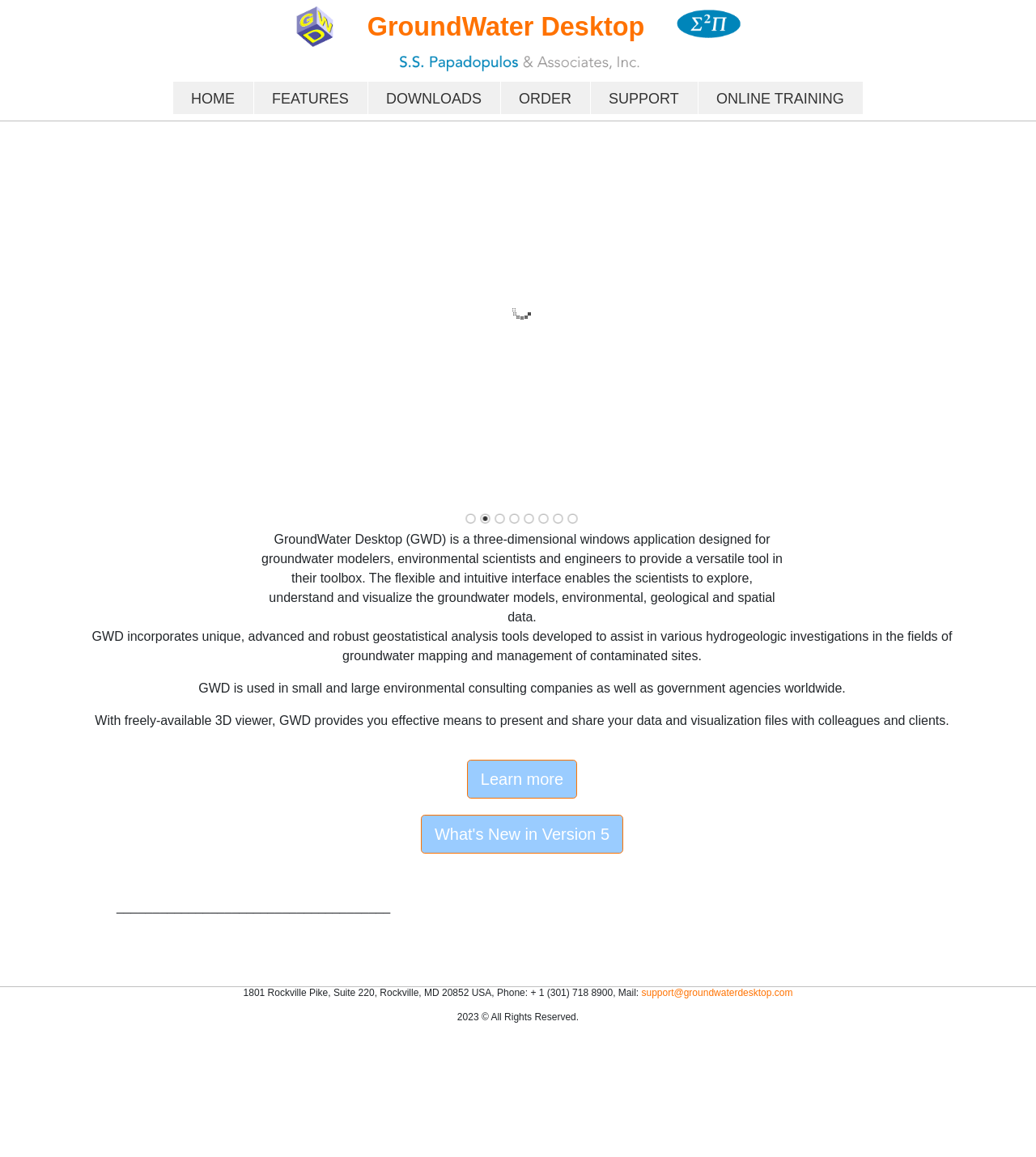What is the phone number of the company?
Can you give a detailed and elaborate answer to the question?

The phone number of the company is mentioned at the bottom of the webpage as +1 (301) 718 8900.